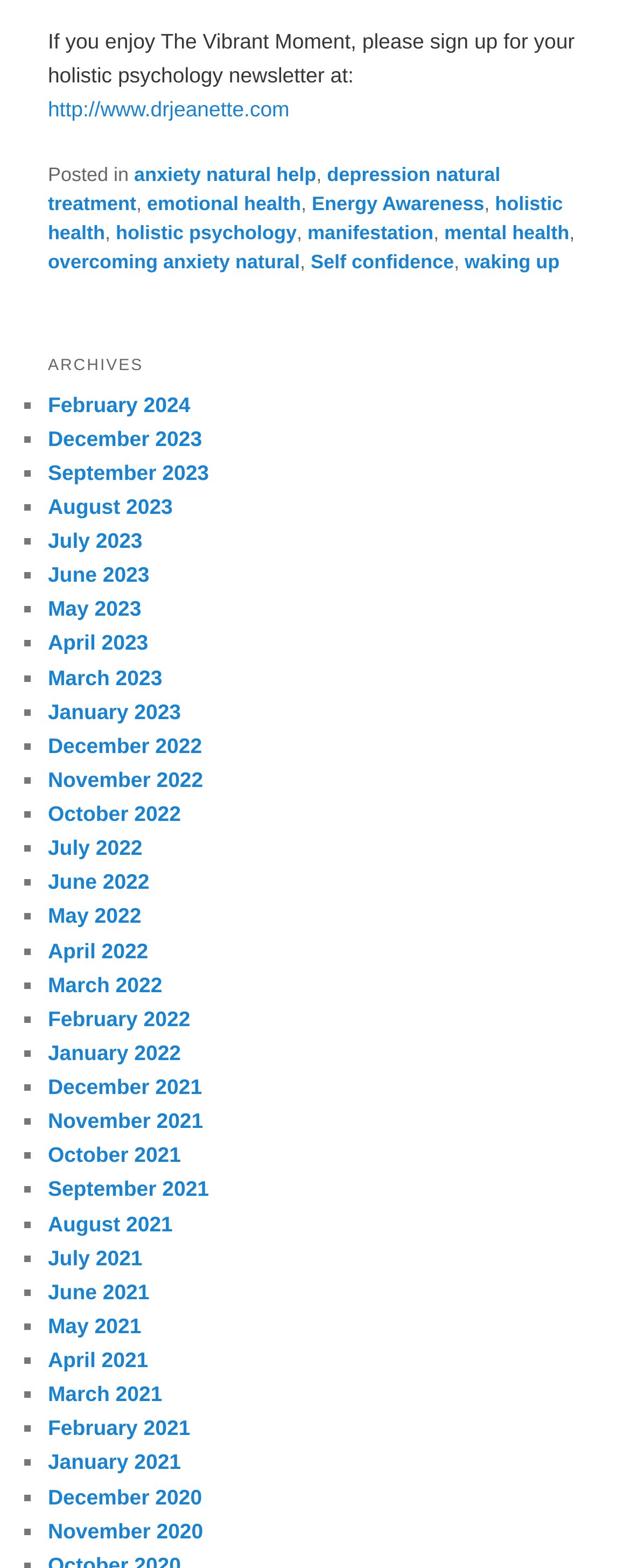Determine the bounding box coordinates for the area that should be clicked to carry out the following instruction: "Sign up for the holistic psychology newsletter".

[0.076, 0.062, 0.459, 0.077]